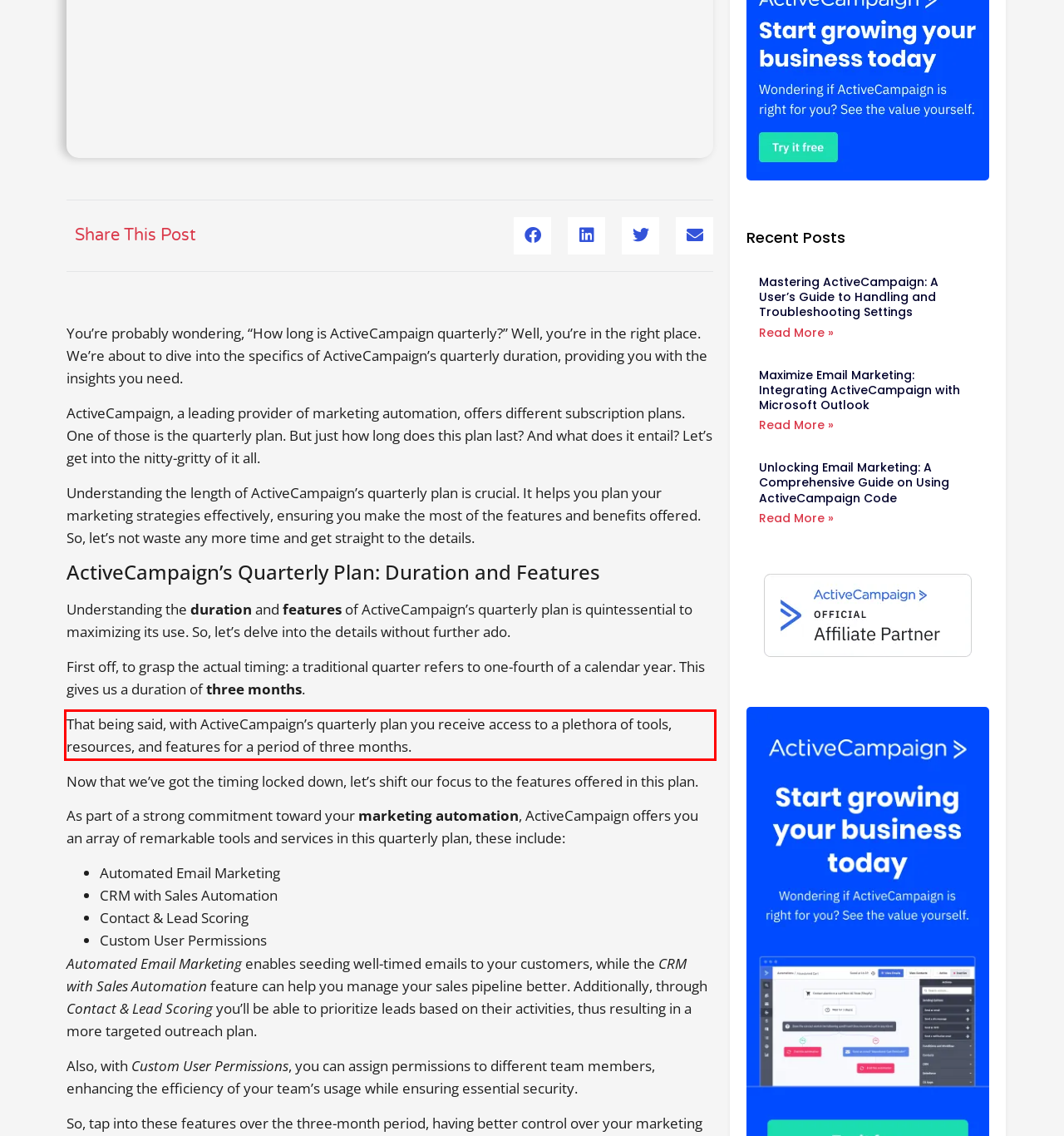Please extract the text content within the red bounding box on the webpage screenshot using OCR.

That being said, with ActiveCampaign’s quarterly plan you receive access to a plethora of tools, resources, and features for a period of three months.